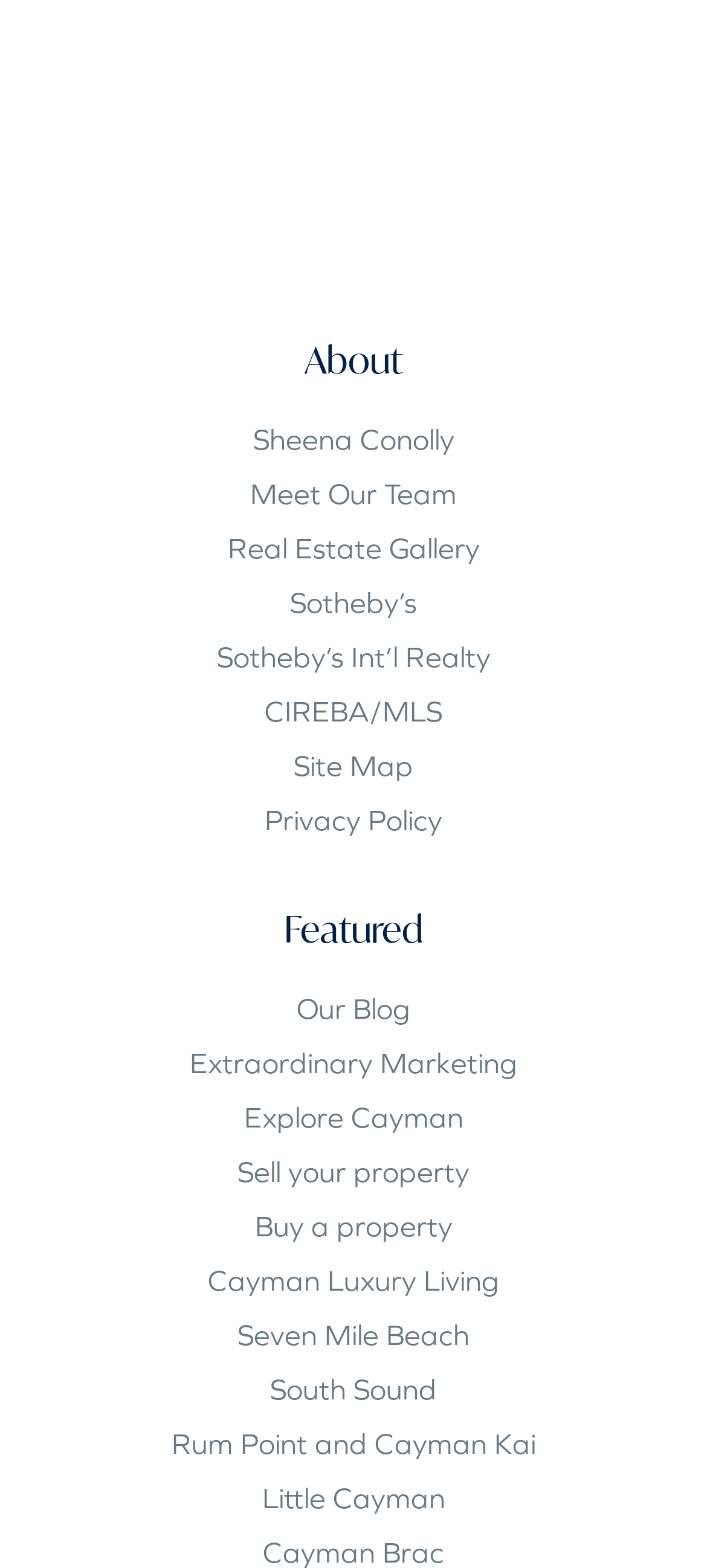Determine the bounding box coordinates for the clickable element to execute this instruction: "Explore Real Estate Gallery". Provide the coordinates as four float numbers between 0 and 1, i.e., [left, top, right, bottom].

[0.322, 0.338, 0.678, 0.359]